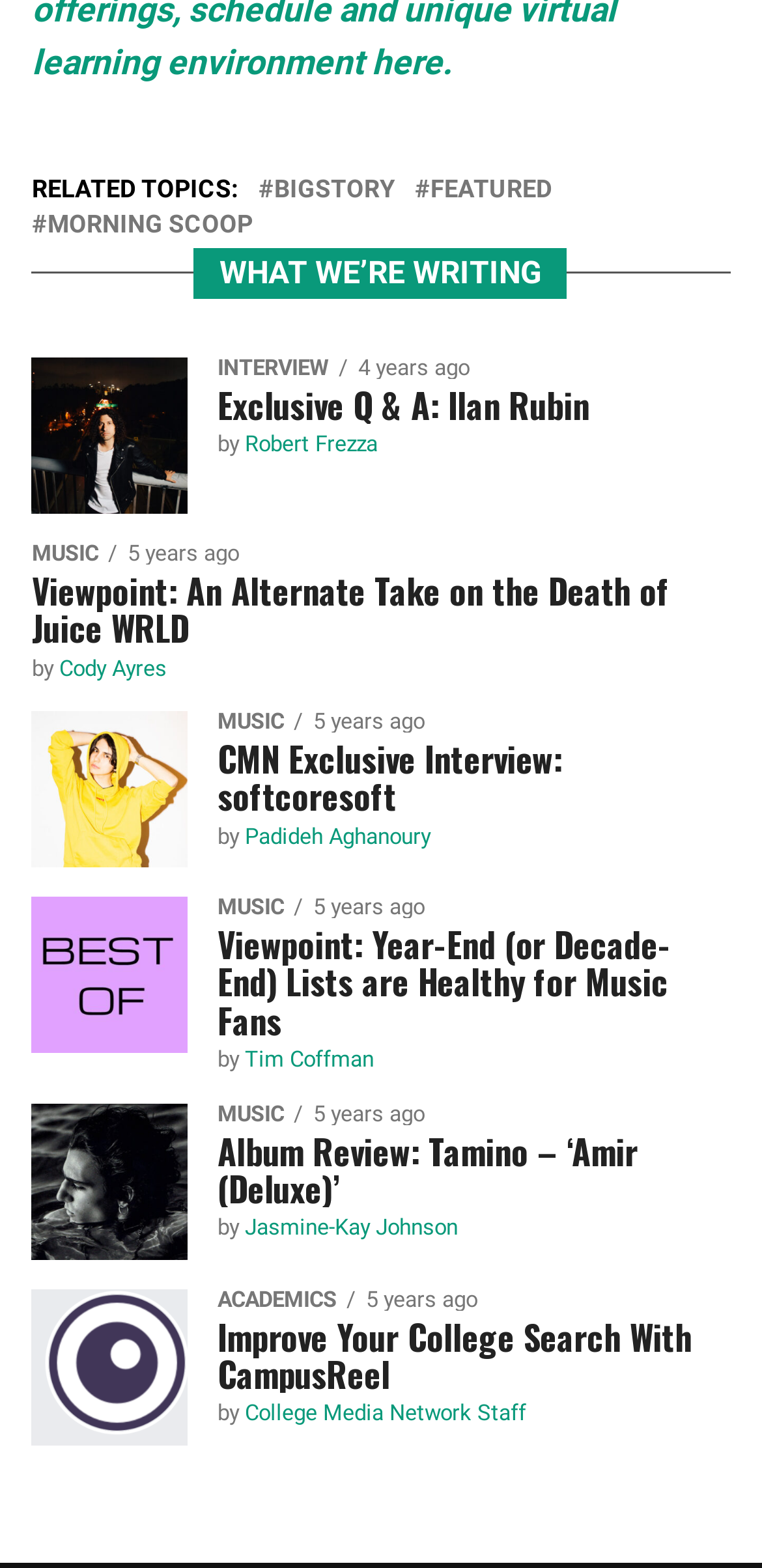Using the element description: "featured", determine the bounding box coordinates for the specified UI element. The coordinates should be four float numbers between 0 and 1, [left, top, right, bottom].

[0.565, 0.113, 0.724, 0.129]